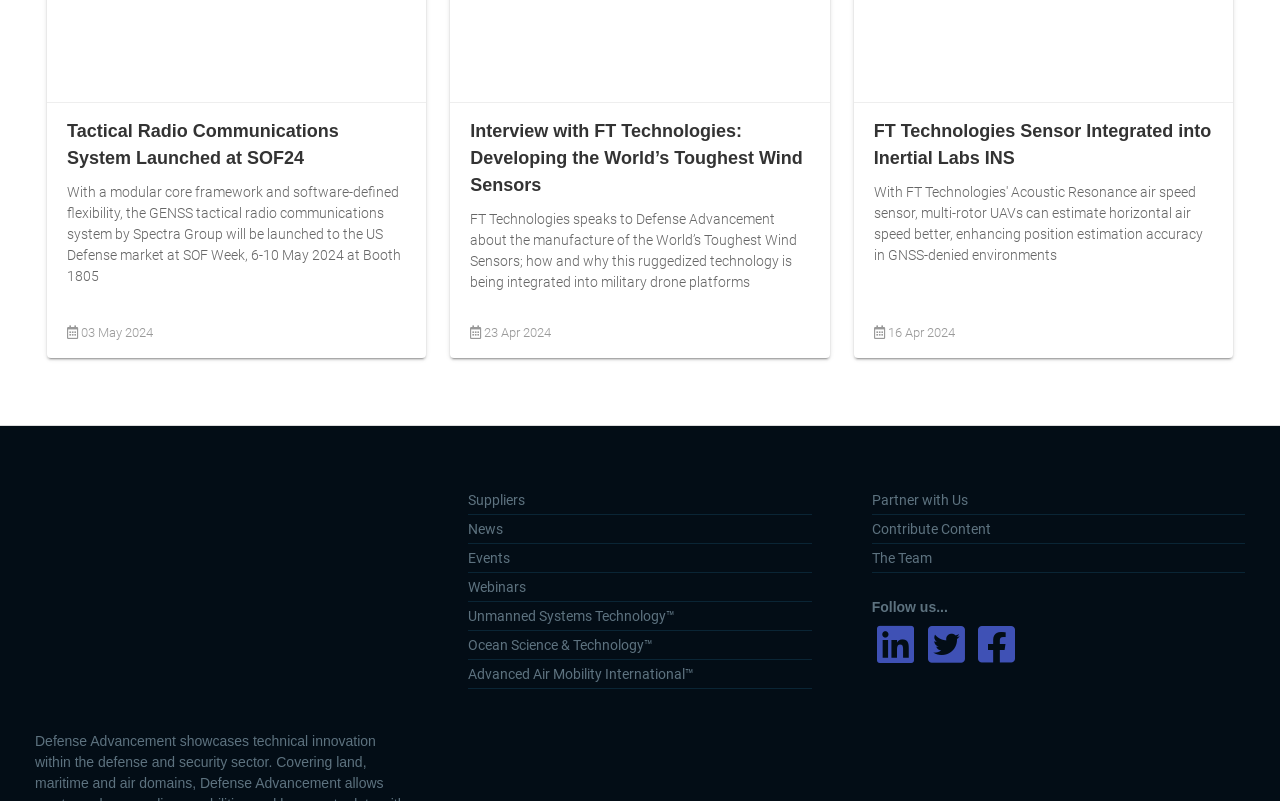Please identify the bounding box coordinates of the region to click in order to complete the task: "Click on Suppliers". The coordinates must be four float numbers between 0 and 1, specified as [left, top, right, bottom].

[0.366, 0.607, 0.634, 0.643]